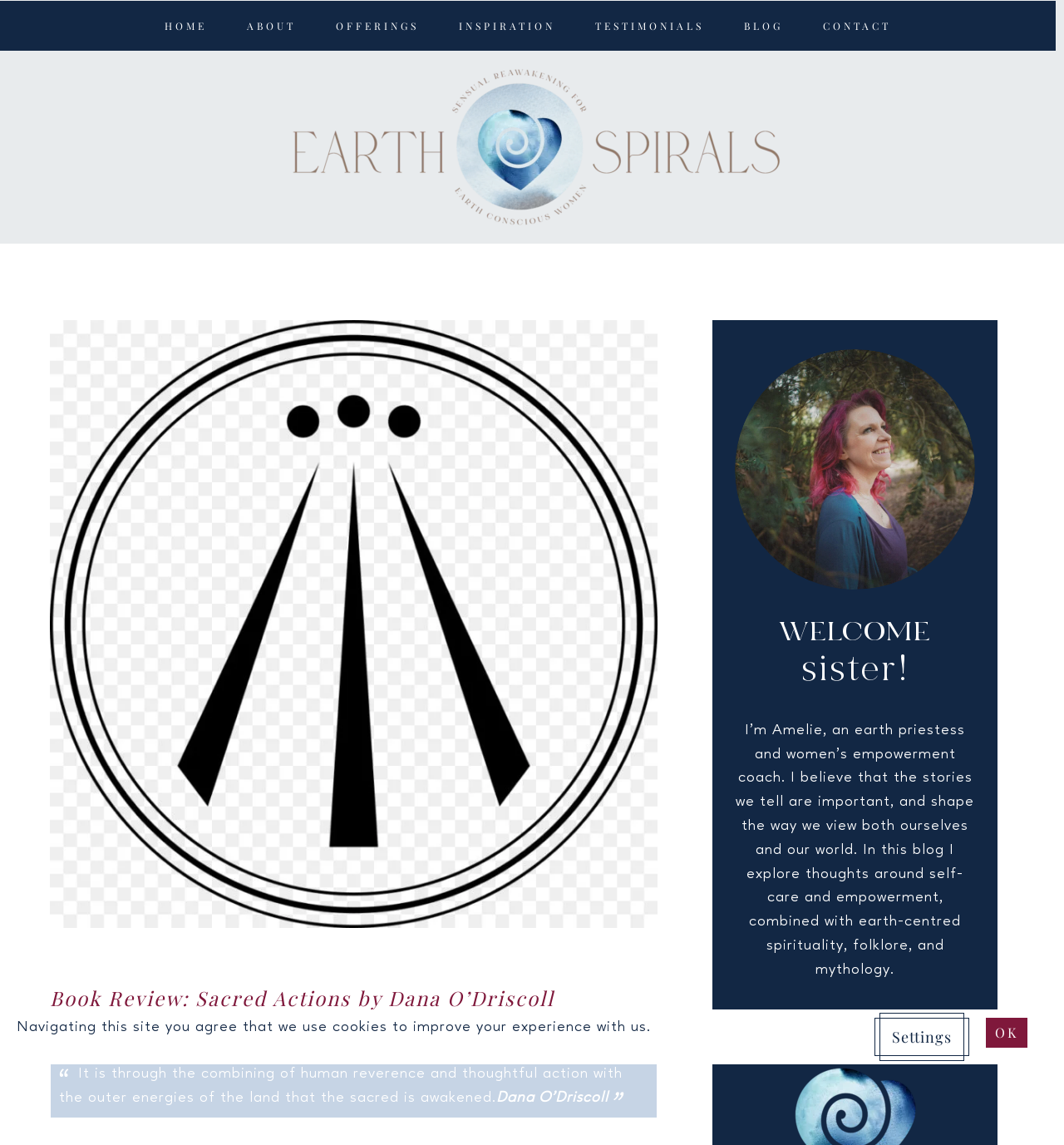Analyze and describe the webpage in a detailed narrative.

This webpage is a blog review of "Sacred Actions" by Dana O'Driscoll, with a focus on earth-centered spirituality. At the top of the page, there is a navigation menu with links to "HOME", "ABOUT", "OFFERINGS", and other sections. Below the navigation menu, there is a logo link and a header with the title "Book Review: Sacred Actions by Dana O'Driscoll".

The main content of the page is divided into two sections. On the left side, there is a blockquote with a quote from the book, "It is through the combining of human reverence and thoughtful action with the outer energies of the land that the sacred is awakened." Below the quote, there is a figure with an image related to the book review.

On the right side, there is a section with a heading "WELCOME" and a brief introduction to the author, Amelie, an earth priestess and women's empowerment coach. Below the introduction, there is a paragraph of text discussing self-care, empowerment, and earth-centered spirituality.

Further down the page, there is a newsletter subscription section with input fields for name and email, a checkbox for a privacy agreement, and a submit button. There are also several other sections with links and text, including a settings section, an analytics section, and a section with links to the logo and a save button.

At the bottom of the page, there is a notice about cookies and a link to a privacy policy. There are also several other links and buttons, including a link to the logo, a save button, and an OK button.